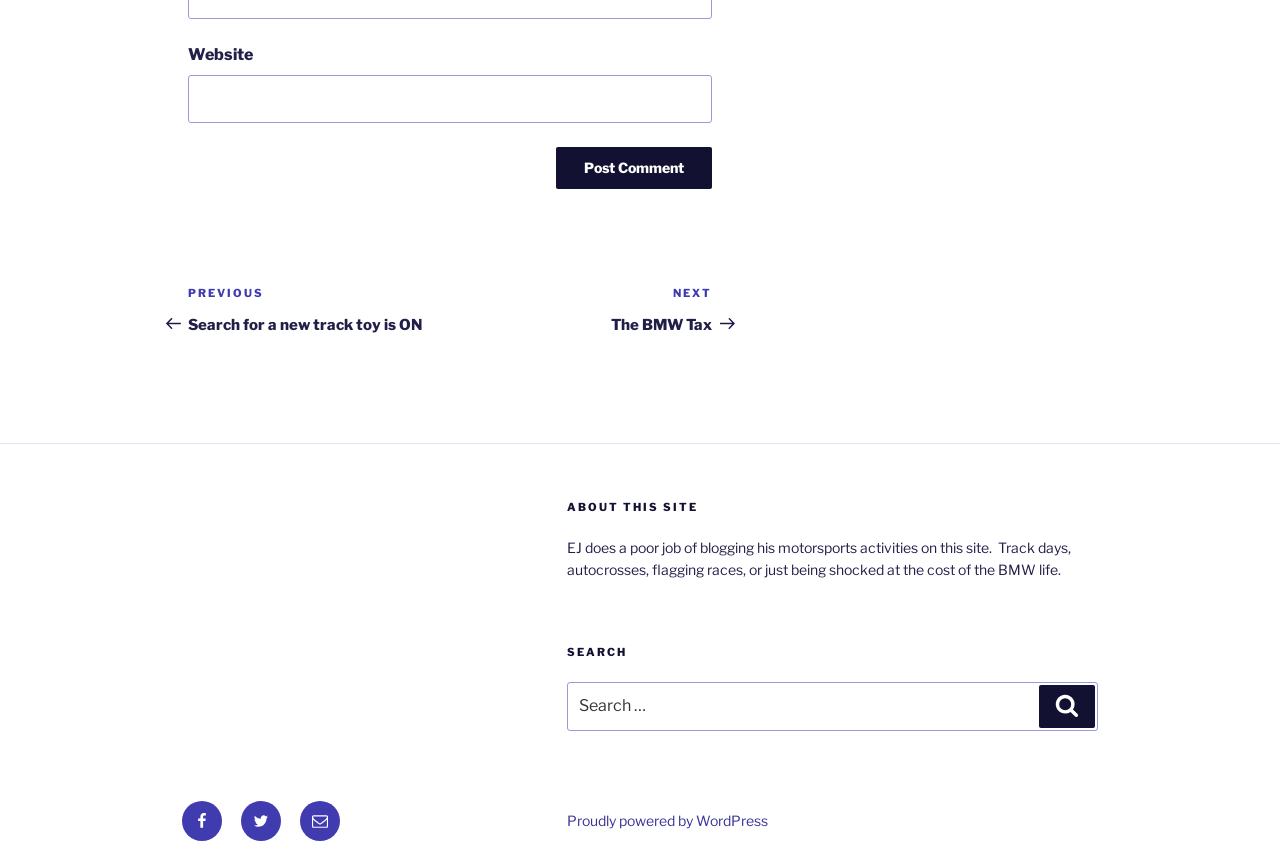Please identify the bounding box coordinates of the clickable element to fulfill the following instruction: "Visit Facebook page". The coordinates should be four float numbers between 0 and 1, i.e., [left, top, right, bottom].

[0.142, 0.93, 0.173, 0.976]